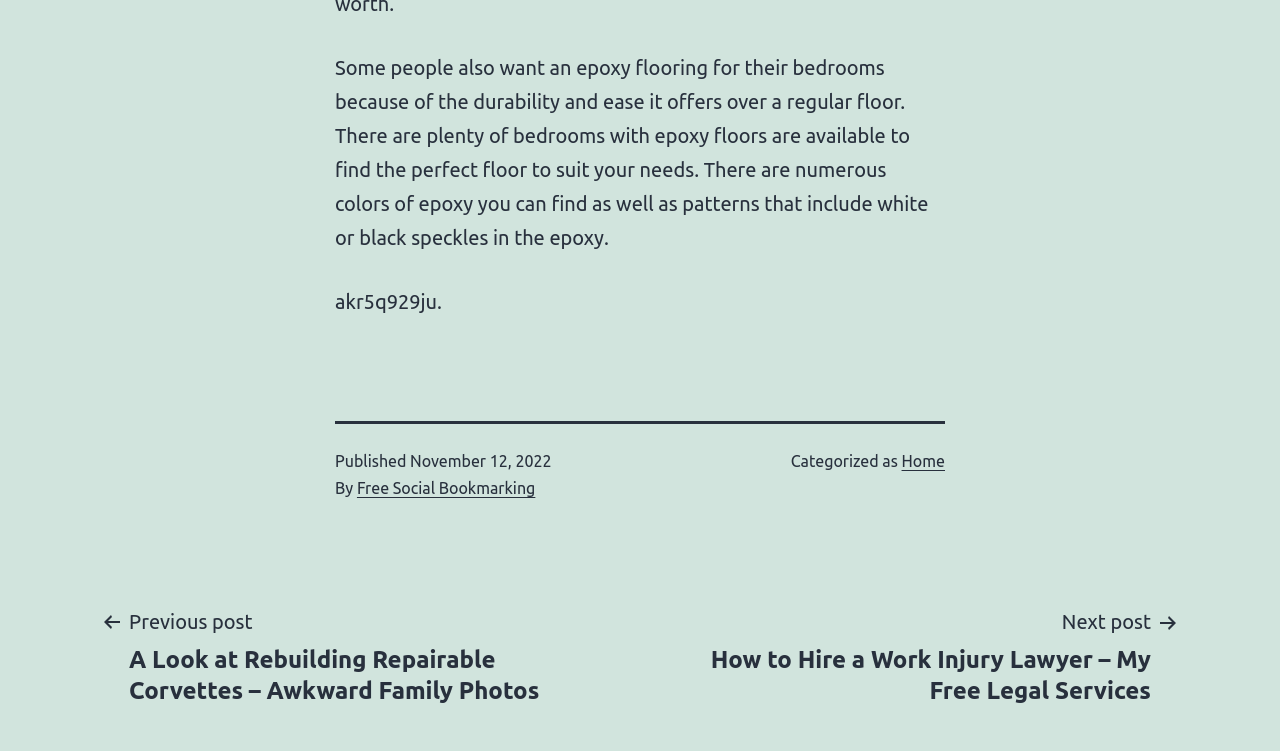What is the category of the article?
Please craft a detailed and exhaustive response to the question.

The category of the article can be found in the footer section of the webpage, where it says 'Categorized as Home'.